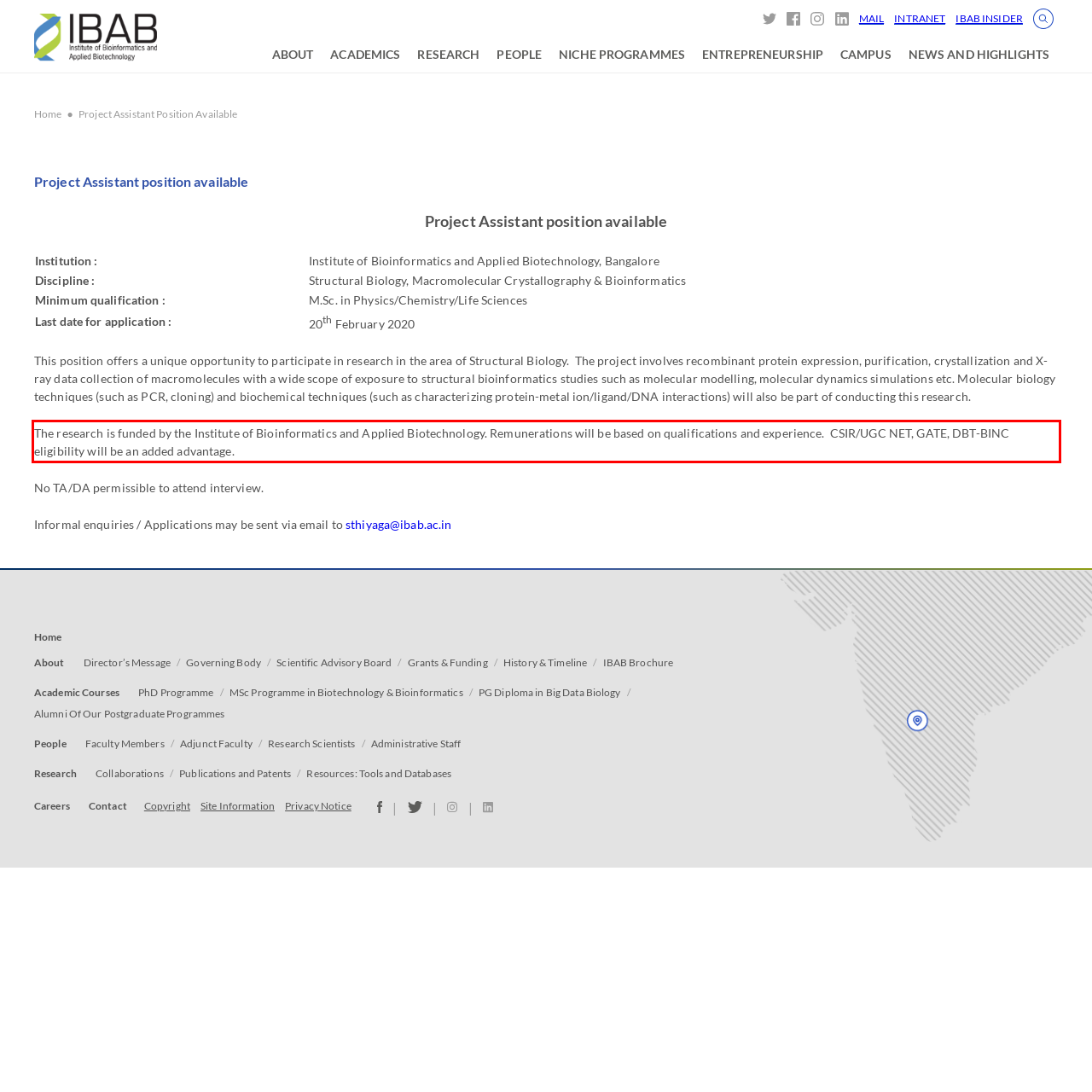Within the screenshot of the webpage, there is a red rectangle. Please recognize and generate the text content inside this red bounding box.

The research is funded by the Institute of Bioinformatics and Applied Biotechnology. Remunerations will be based on qualifications and experience. CSIR/UGC NET, GATE, DBT-BINC eligibility will be an added advantage.